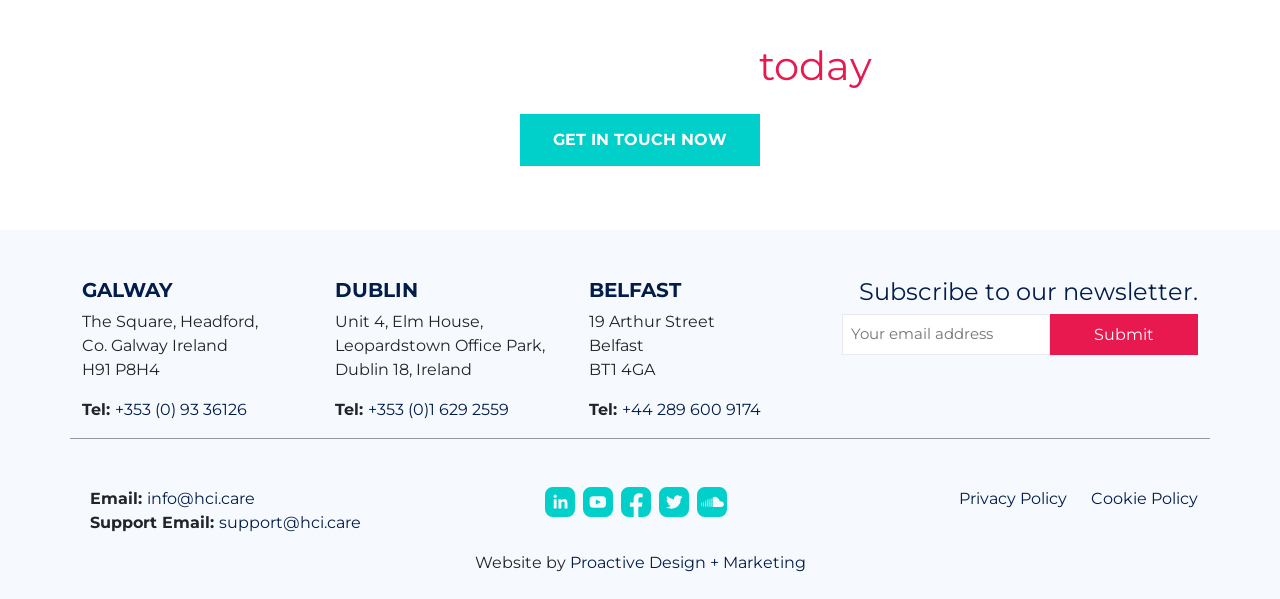What is the address of the Galway office?
Analyze the screenshot and provide a detailed answer to the question.

I found the address of the Galway office by looking at the static text elements under the 'GALWAY' heading, which are 'The Square, Headford,', 'Co. Galway Ireland', and 'H91 P8H4'.